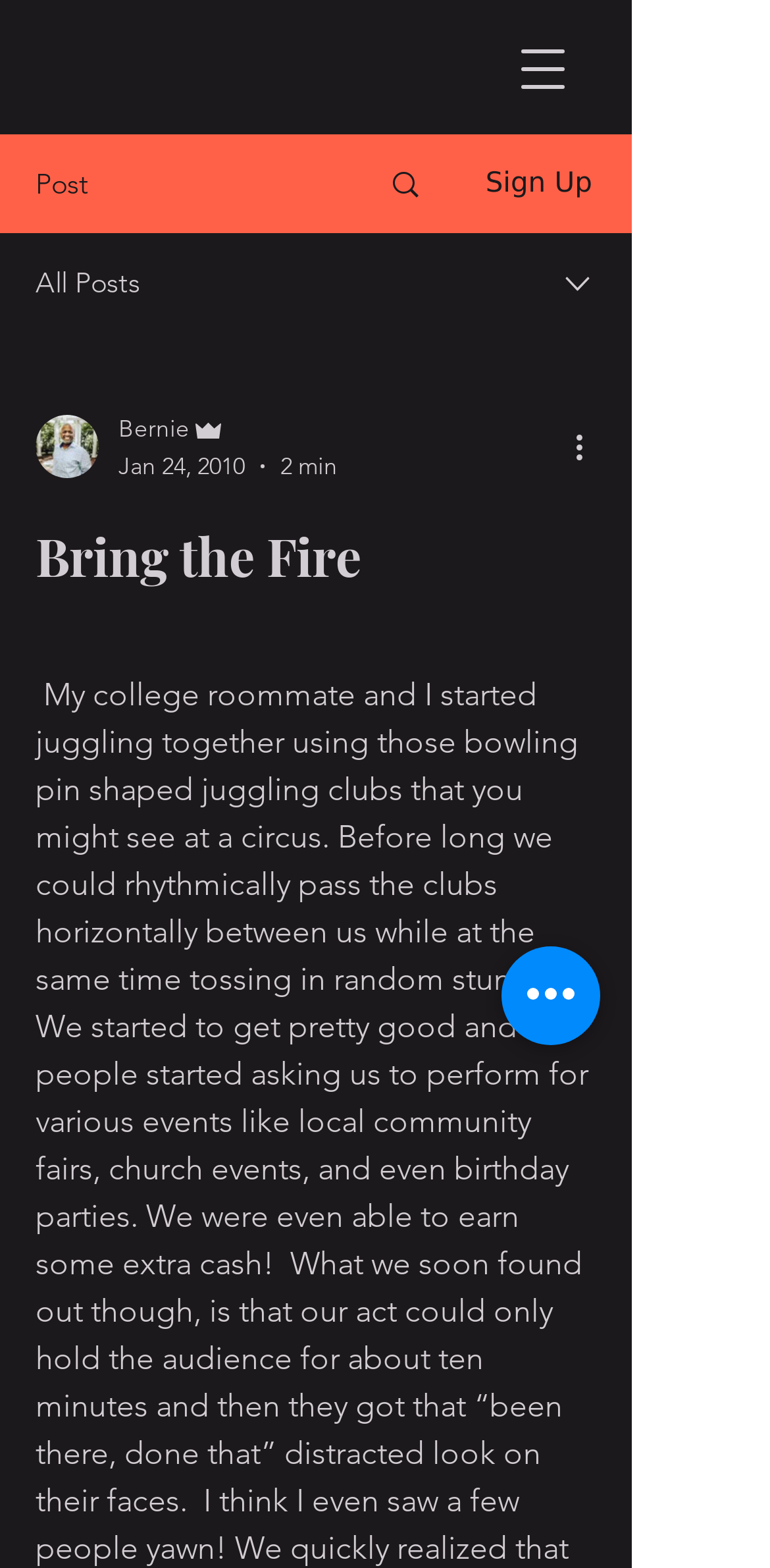Extract the top-level heading from the webpage and provide its text.

Bring the Fire